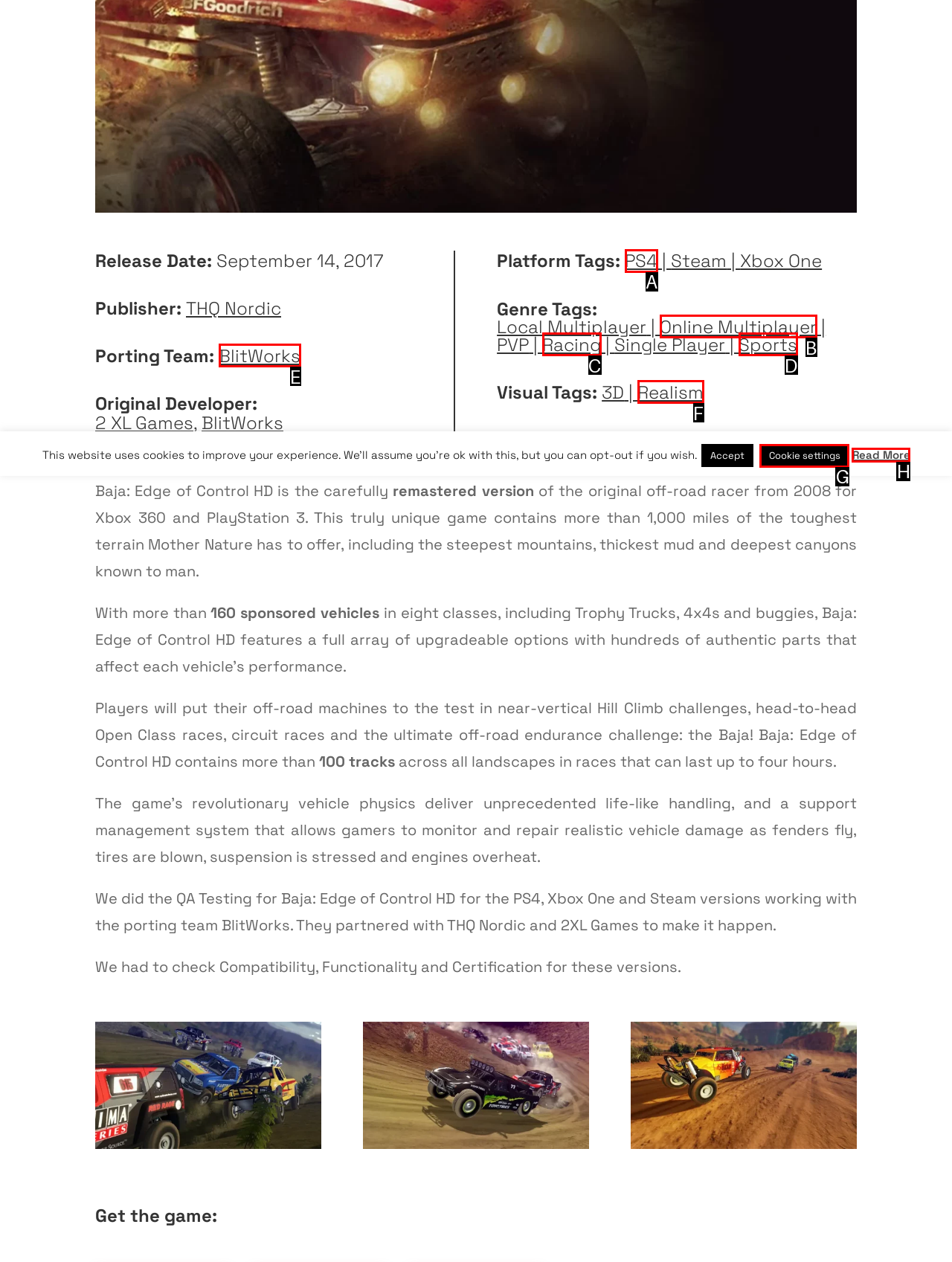From the options shown, which one fits the description: BlitWorks? Respond with the appropriate letter.

E